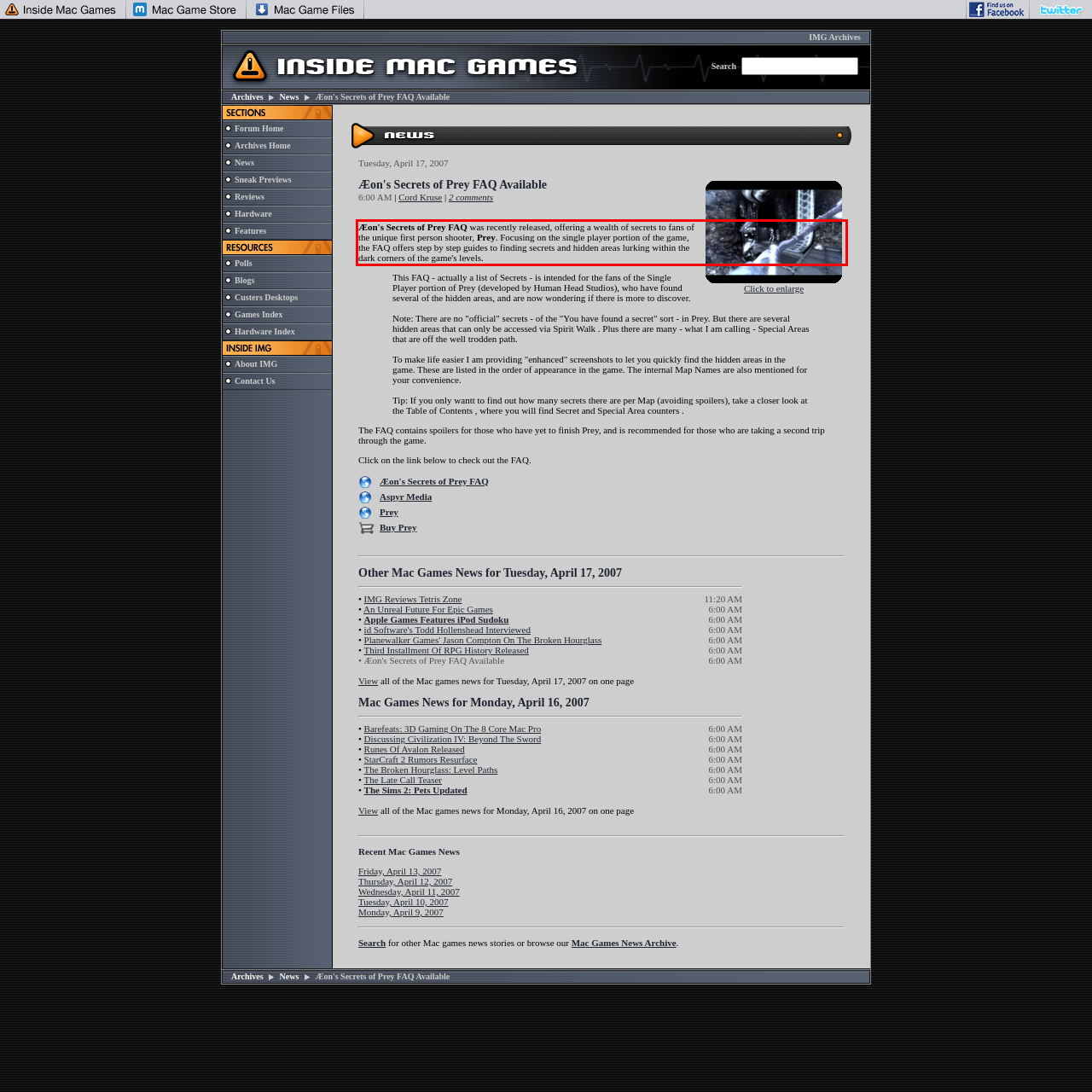Identify the red bounding box in the webpage screenshot and perform OCR to generate the text content enclosed.

Æon's Secrets of Prey FAQ was recently released, offering a wealth of secrets to fans of the unique first person shooter, Prey. Focusing on the single player portion of the game, the FAQ offers step by step guides to finding secrets and hidden areas lurking within the dark corners of the game's levels.